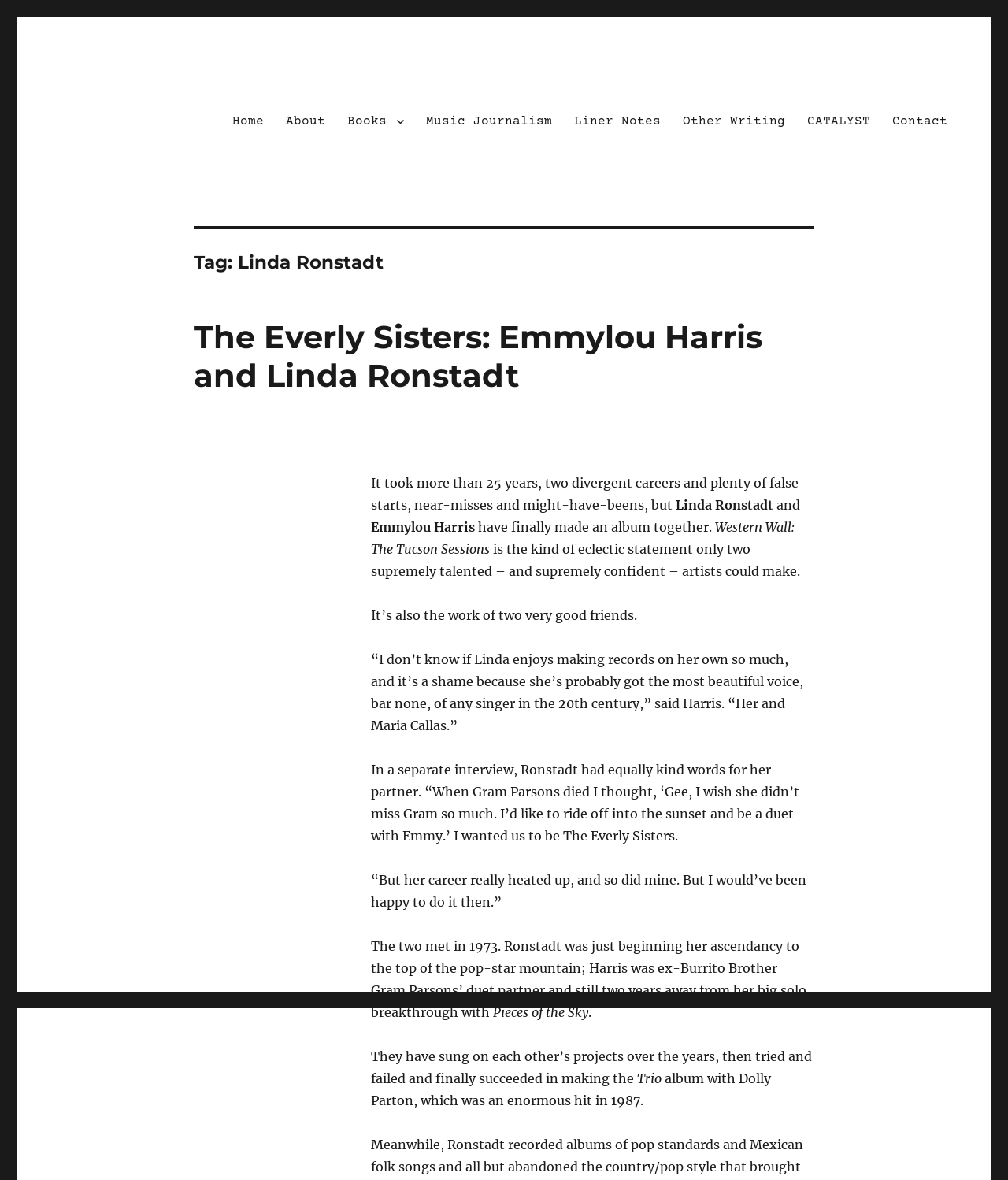Locate the bounding box coordinates of the element's region that should be clicked to carry out the following instruction: "Click on the 'Liner Notes' link". The coordinates need to be four float numbers between 0 and 1, i.e., [left, top, right, bottom].

[0.558, 0.089, 0.666, 0.117]